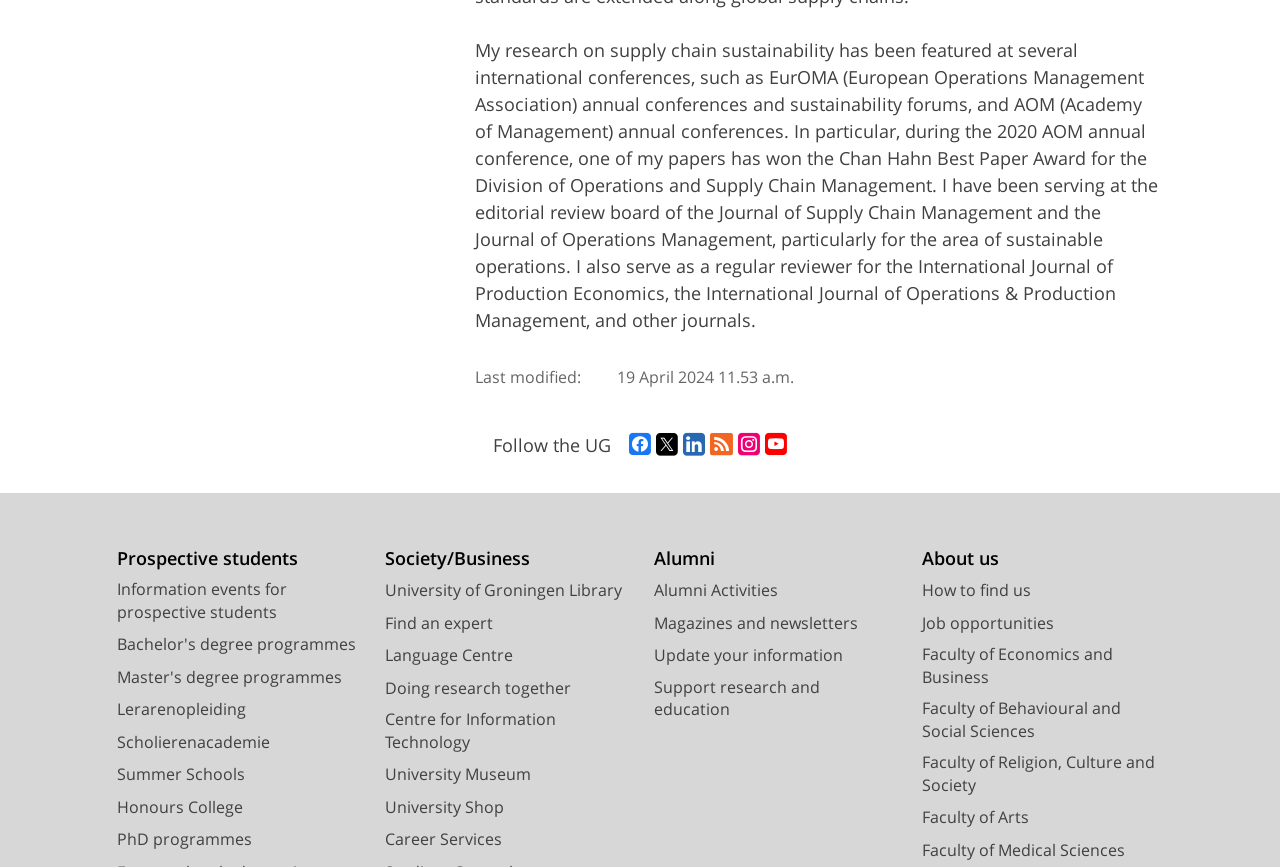Pinpoint the bounding box coordinates of the clickable area needed to execute the instruction: "View job opportunities". The coordinates should be specified as four float numbers between 0 and 1, i.e., [left, top, right, bottom].

[0.72, 0.705, 0.823, 0.731]